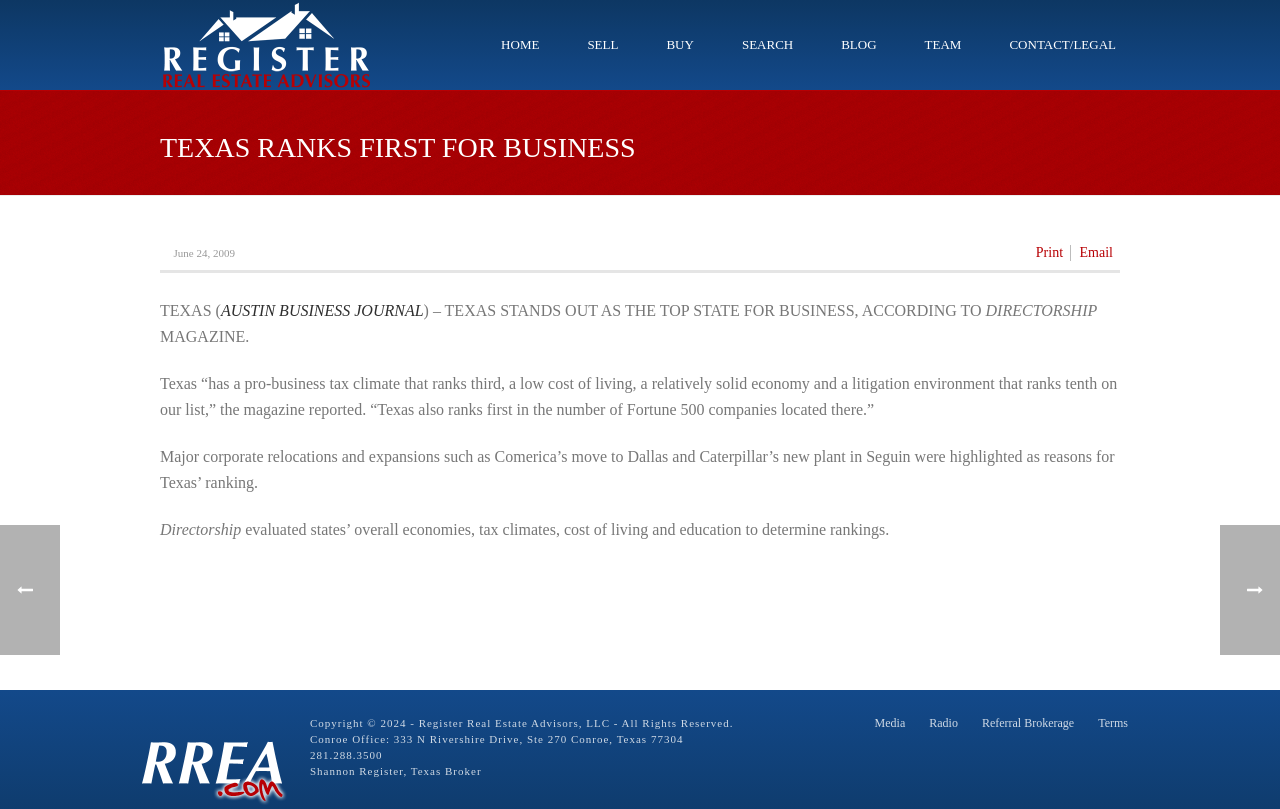Kindly determine the bounding box coordinates for the clickable area to achieve the given instruction: "Print the article".

[0.809, 0.303, 0.831, 0.323]